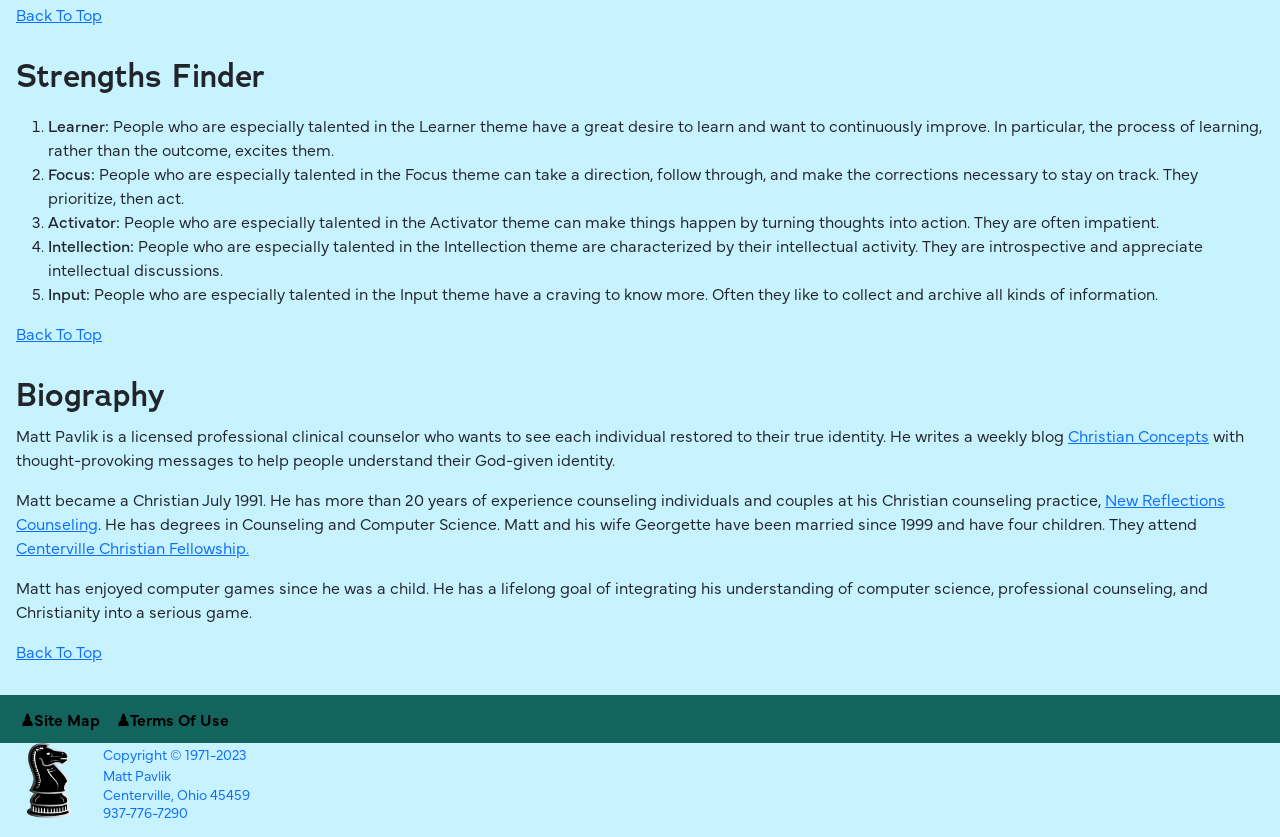Identify the bounding box coordinates of the element that should be clicked to fulfill this task: "Visit 'Christian Concepts'". The coordinates should be provided as four float numbers between 0 and 1, i.e., [left, top, right, bottom].

[0.834, 0.507, 0.945, 0.533]